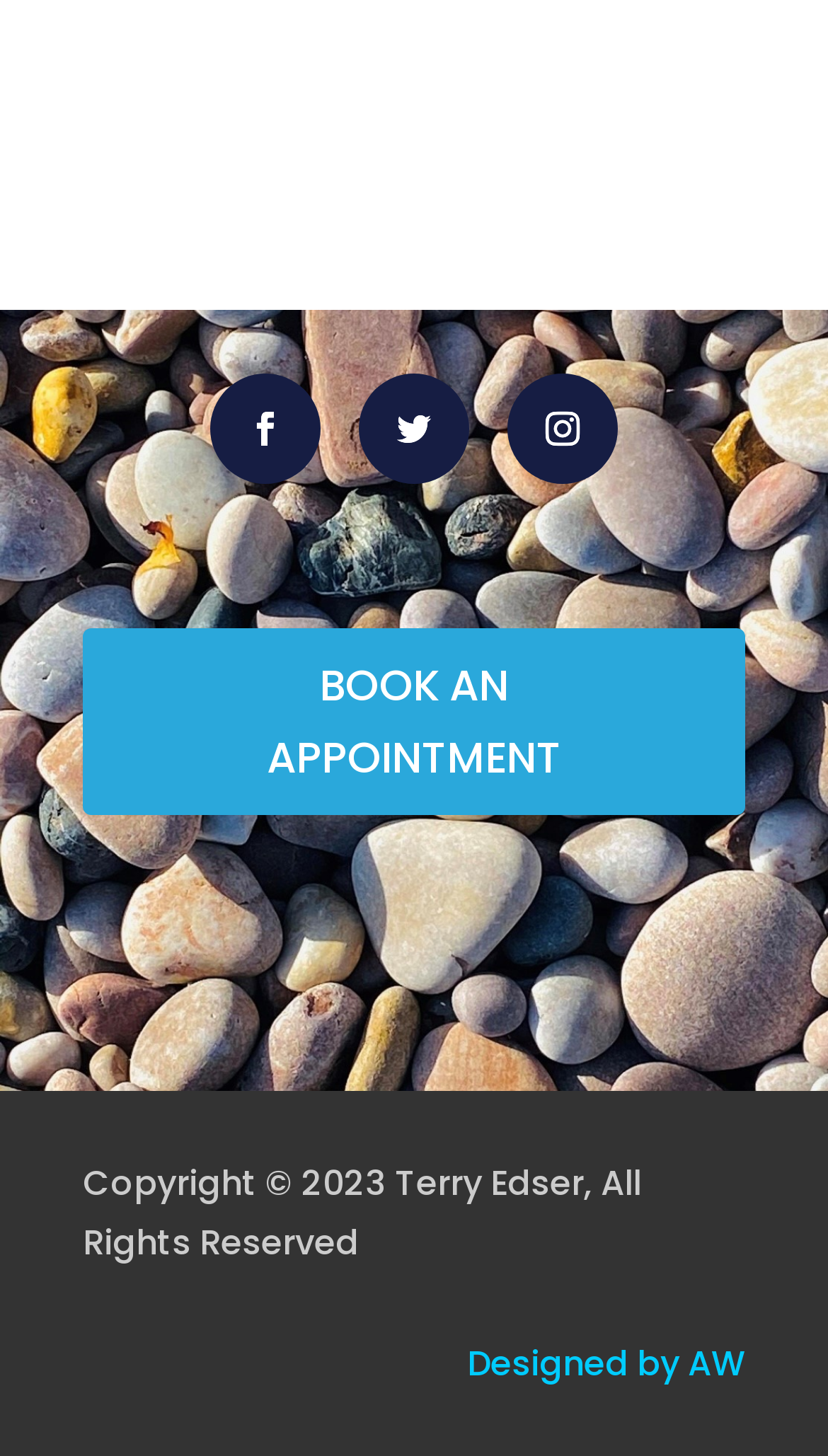Who designed the website?
Refer to the image and give a detailed answer to the question.

The website credits its design to 'AW', as indicated by the link 'Designed by AW' at the bottom of the page.